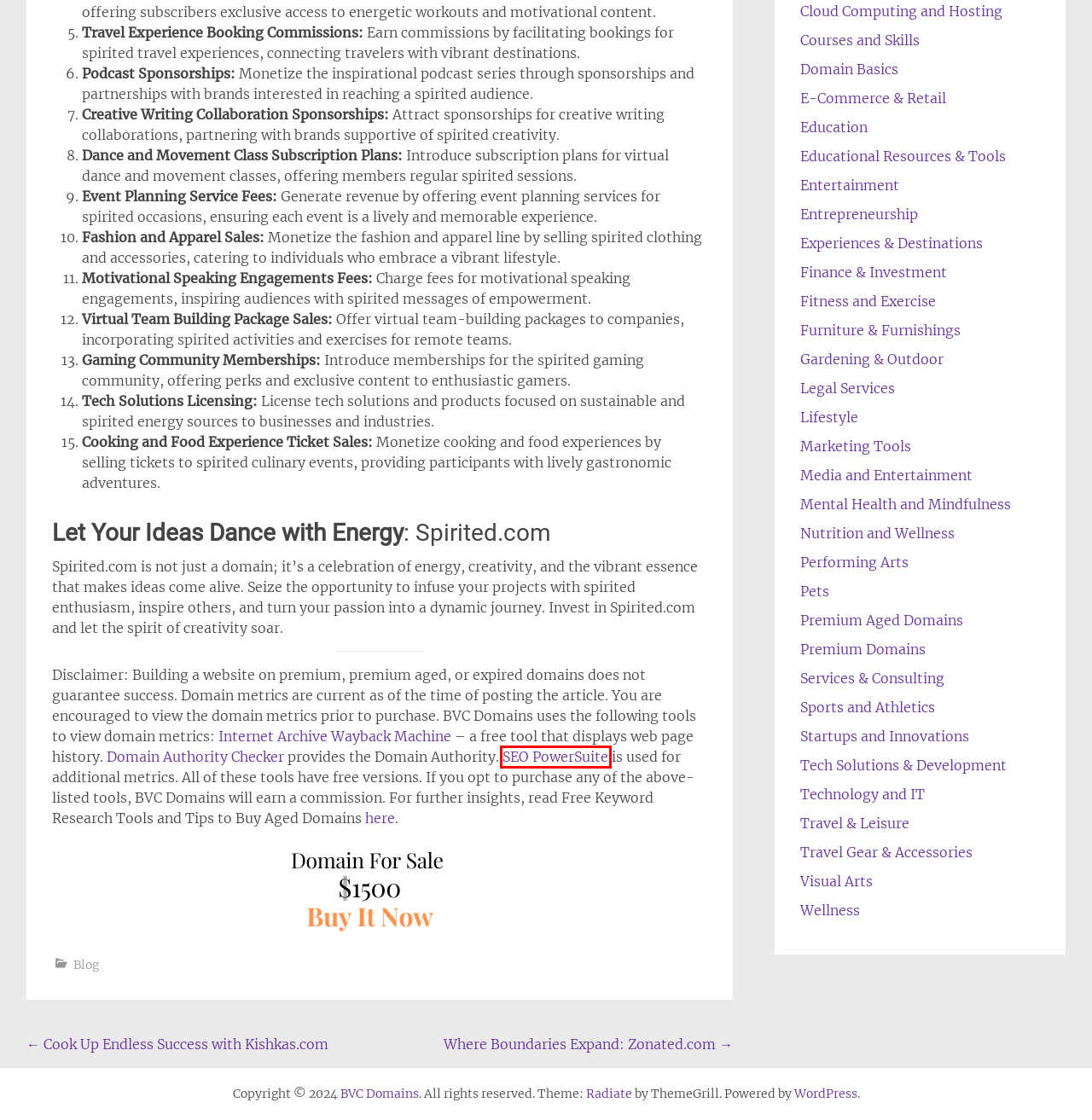You are looking at a webpage screenshot with a red bounding box around an element. Pick the description that best matches the new webpage after interacting with the element in the red bounding box. The possible descriptions are:
A. Blog Tool, Publishing Platform, and CMS – WordPress.org
B. Travel Gear & Accessories - BVC Domains
C. SEO Software — All-In-One SEO Tools for full-cycle SEO optimization
D. Sports and Athletics - BVC Domains
E. Fitness and Exercise - BVC Domains
F. Wellness - BVC Domains
G. Cook Up Endless Success with Kishkas.com - BVC Domains
H. Legal Services - BVC Domains

C